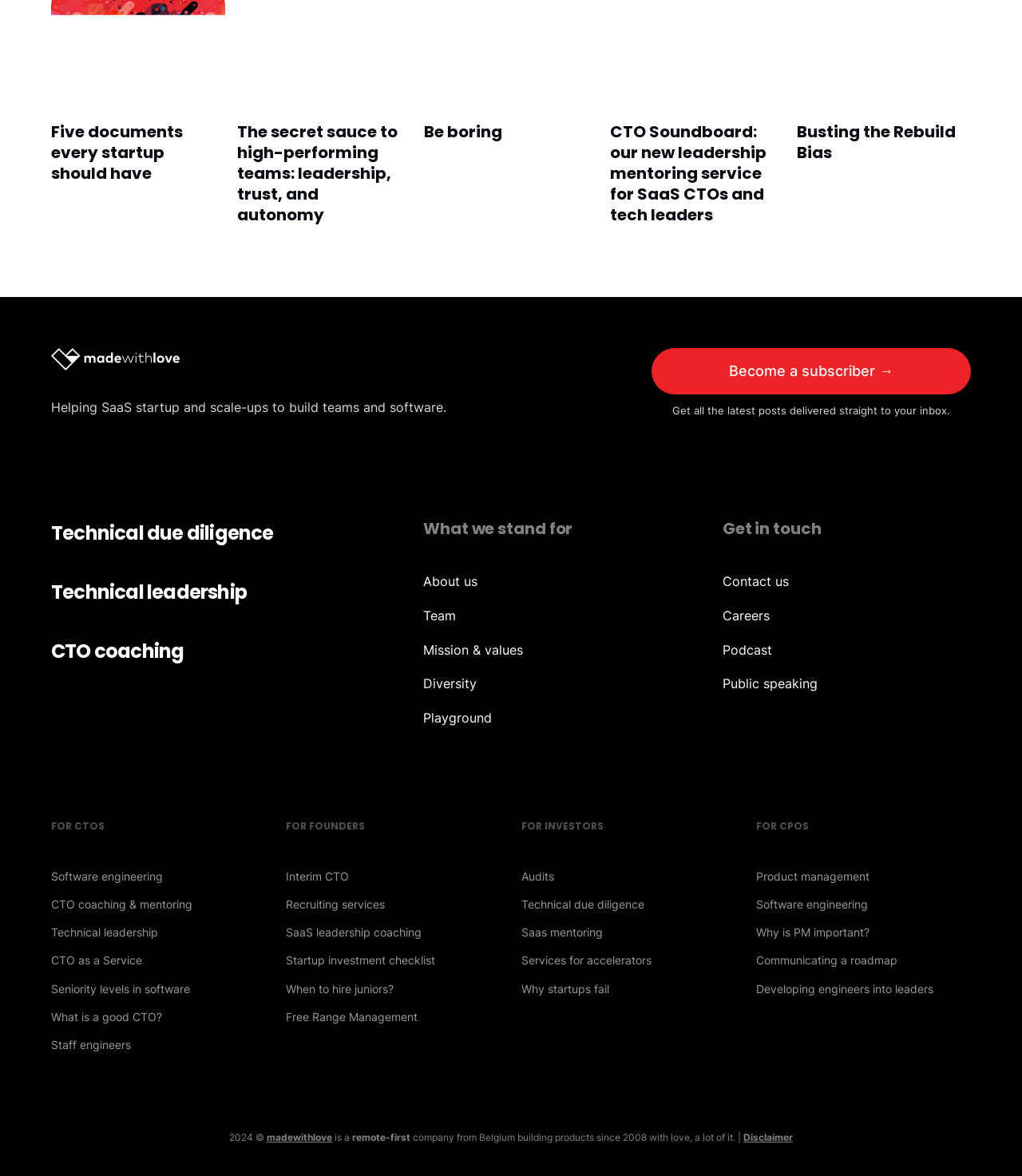What is the purpose of the 'CTO Soundboard' service?
Please answer the question with a detailed response using the information from the screenshot.

The purpose of the 'CTO Soundboard' service is to provide leadership mentoring for SaaS CTOs and tech leaders, as described in the heading 'CTO Soundboard: our new leadership mentoring service for SaaS CTOs and tech leaders'.